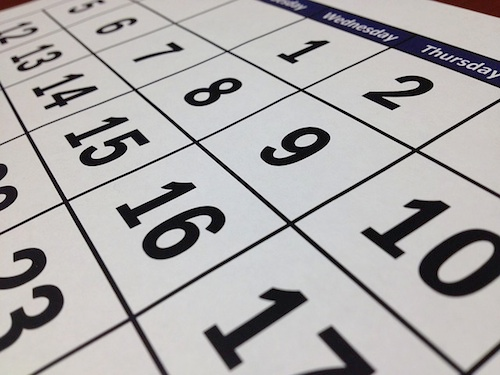What is the author's concern about organizations?
Please answer the question as detailed as possible.

The author raises concerns about organizations relying predominantly on calendars for managing contracts, suggesting that such methods may be inadequate for effective contract oversight. This implies that the author believes that organizations should use more robust methods for contract management.